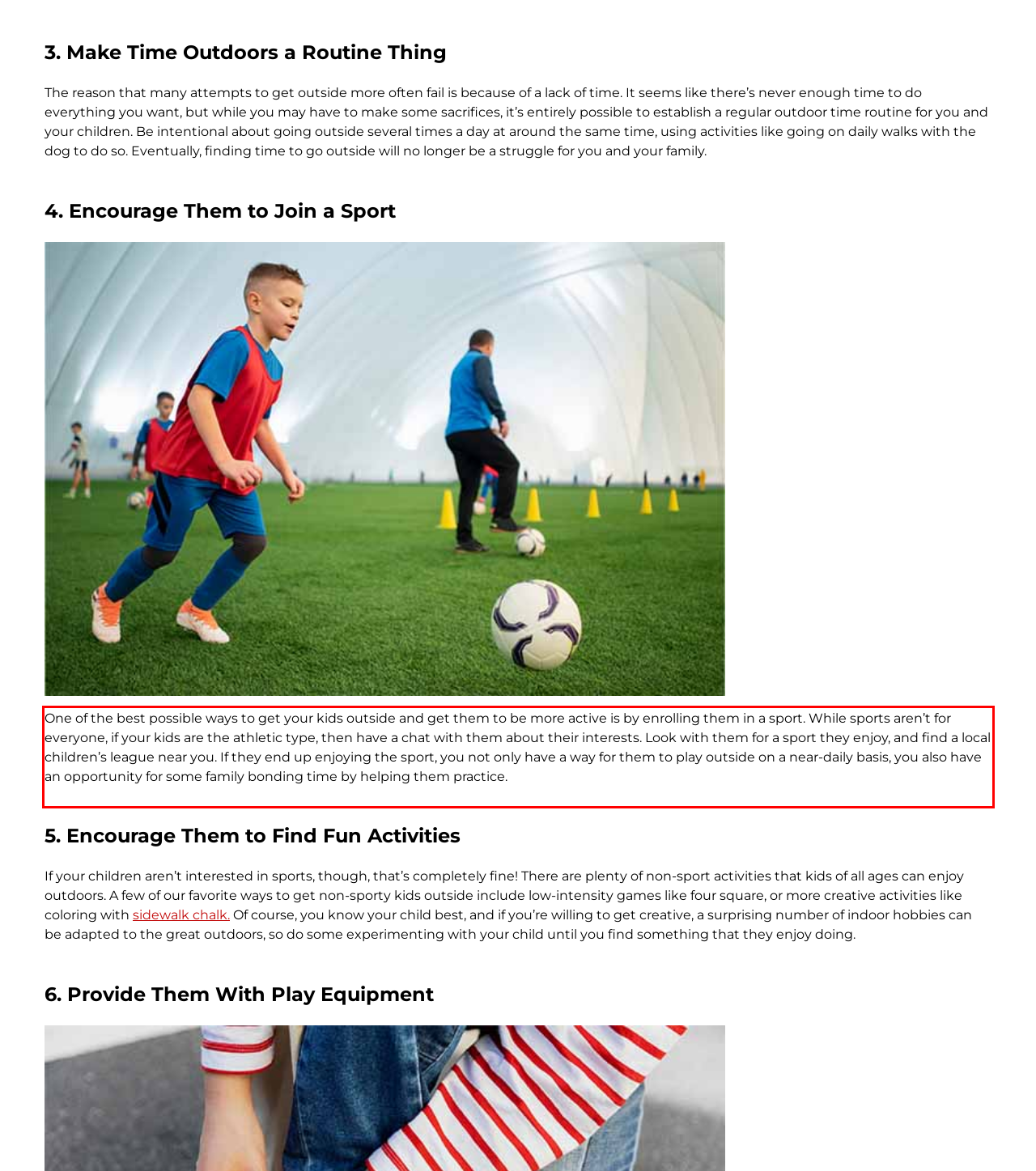Please identify and extract the text content from the UI element encased in a red bounding box on the provided webpage screenshot.

One of the best possible ways to get your kids outside and get them to be more active is by enrolling them in a sport. While sports aren’t for everyone, if your kids are the athletic type, then have a chat with them about their interests. Look with them for a sport they enjoy, and find a local children’s league near you. If they end up enjoying the sport, you not only have a way for them to play outside on a near-daily basis, you also have an opportunity for some family bonding time by helping them practice.